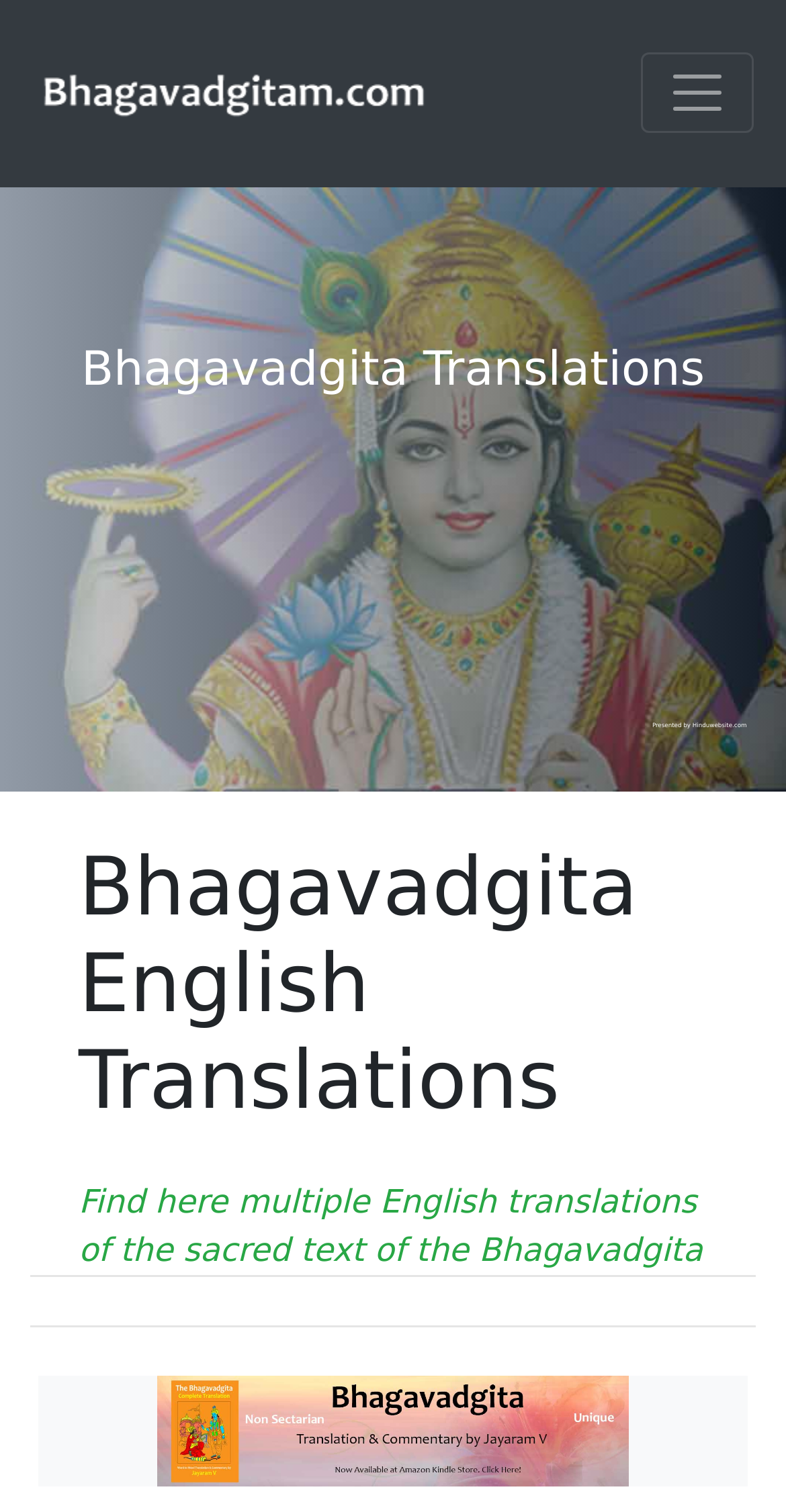What is the text presented by?
Answer the question with a single word or phrase, referring to the image.

Hinduwebsite.com